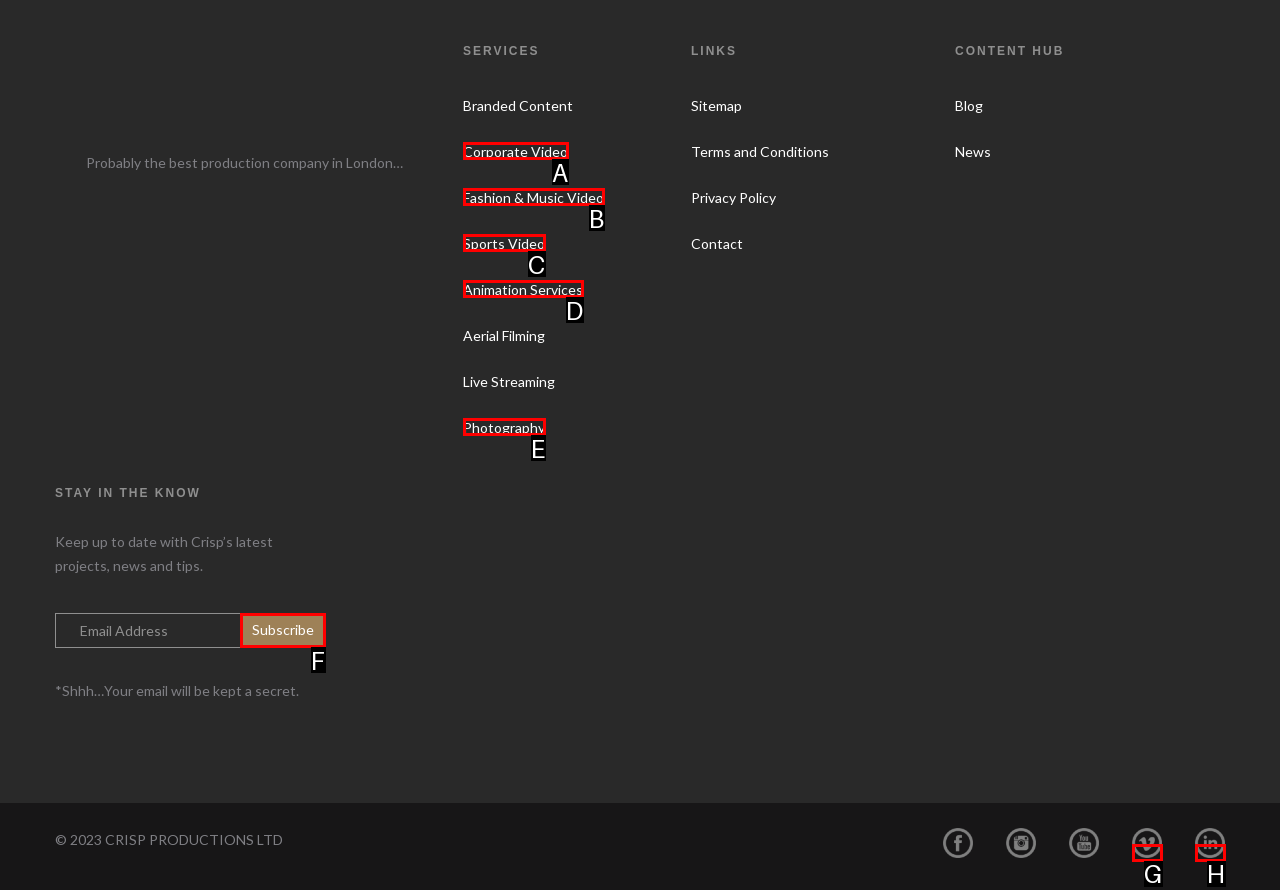Select the UI element that should be clicked to execute the following task: Subscribe to the newsletter
Provide the letter of the correct choice from the given options.

F